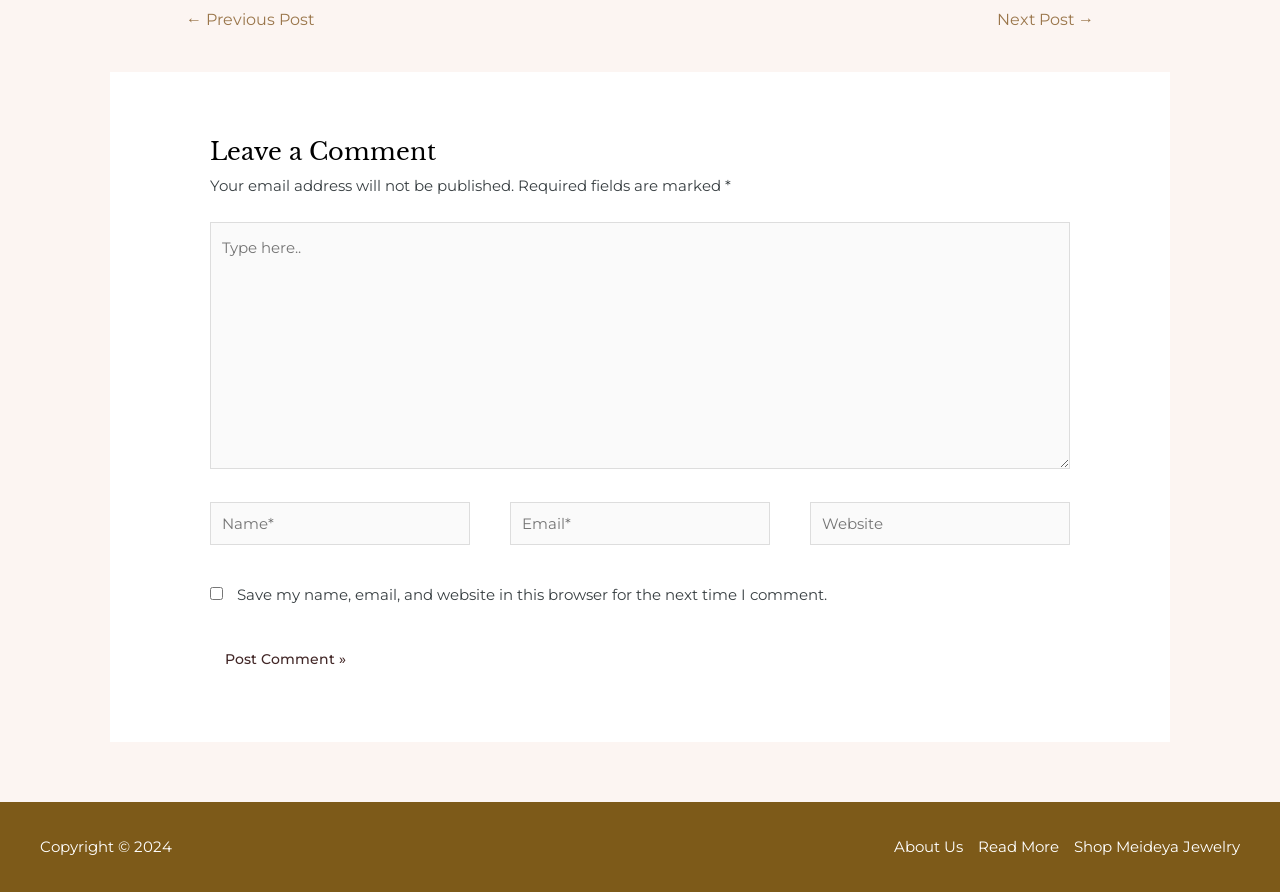What is the purpose of the checkbox?
Use the screenshot to answer the question with a single word or phrase.

Save comment info